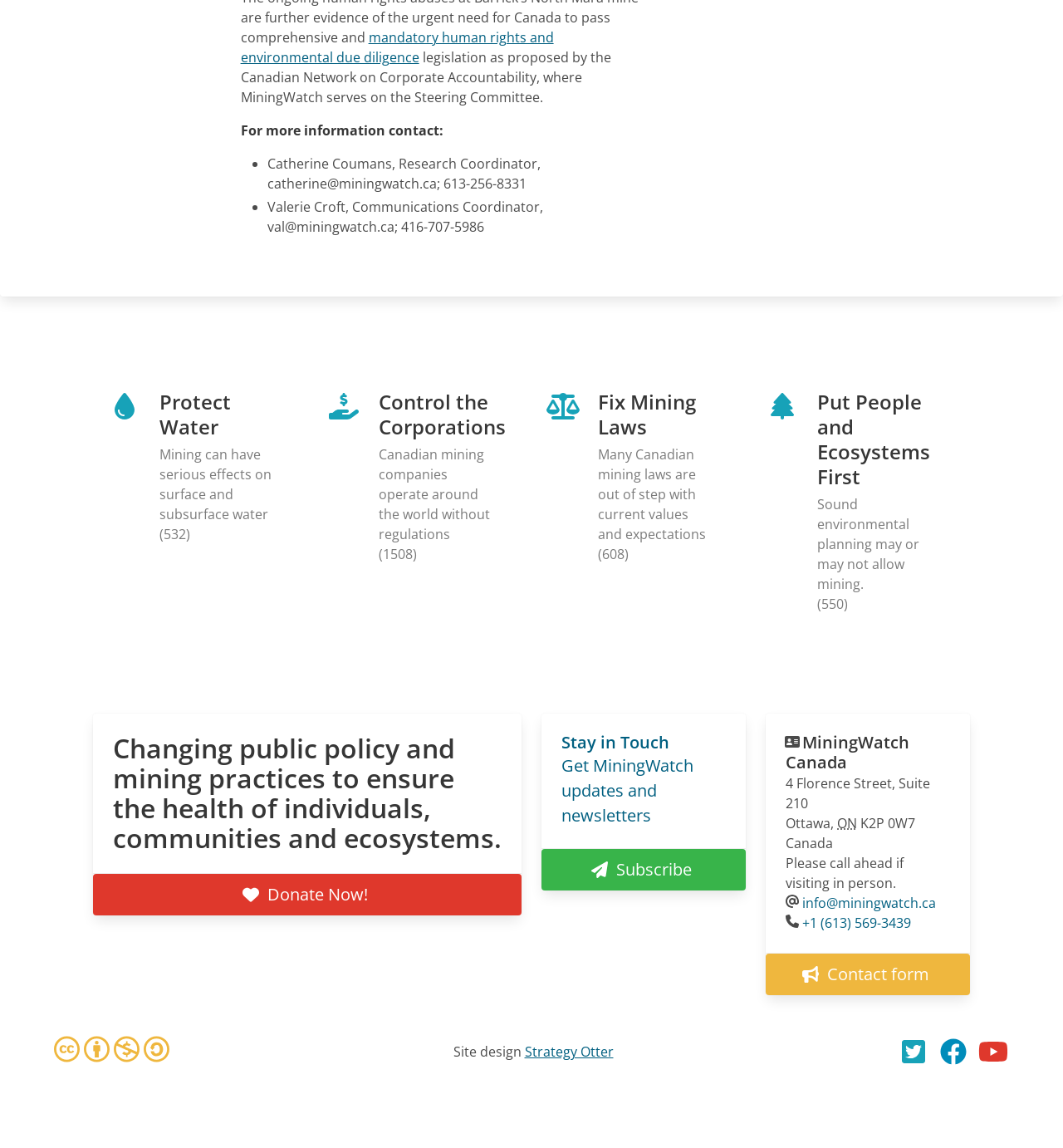Provide the bounding box coordinates of the HTML element described by the text: "MiningWatch Canada".

[0.739, 0.637, 0.855, 0.674]